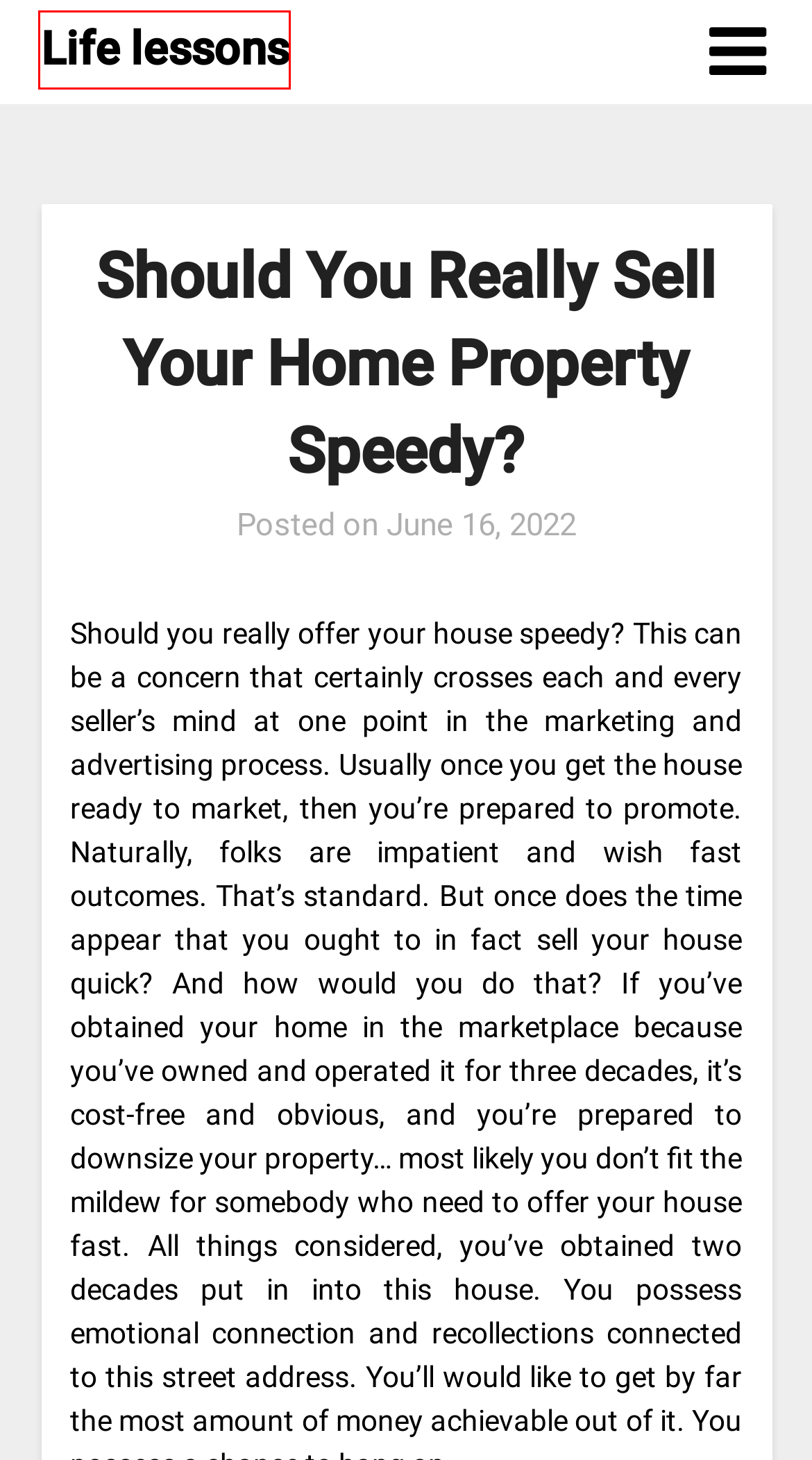You are given a screenshot of a webpage with a red rectangle bounding box. Choose the best webpage description that matches the new webpage after clicking the element in the bounding box. Here are the candidates:
A. Life lessons
B. Health – Life lessons
C. General – Life lessons
D. Internet Marketing – Life lessons
E. Indulge in Luxury - Elevate Your Event with Expert Catering Services – Life lessons
F. Entertainment – Life lessons
G. Dental – Life lessons
H. Home Improvement – Life lessons

A